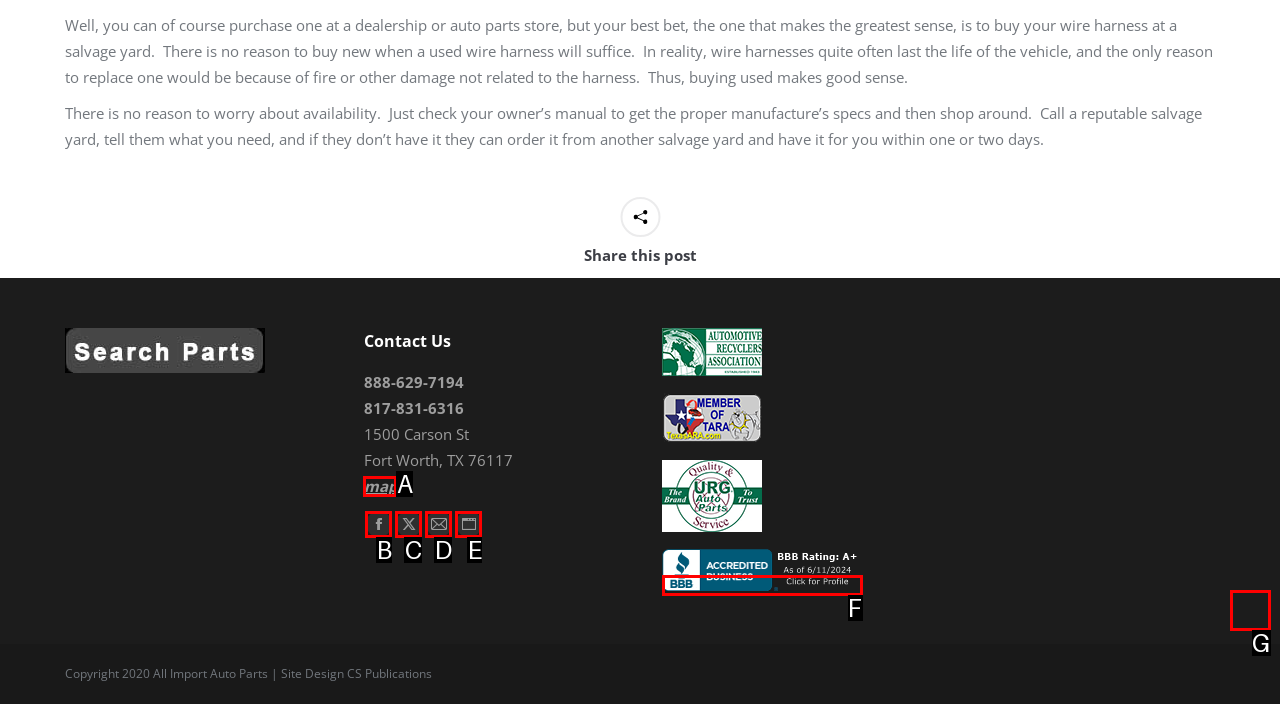Find the option that fits the given description: Go to Top
Answer with the letter representing the correct choice directly.

G